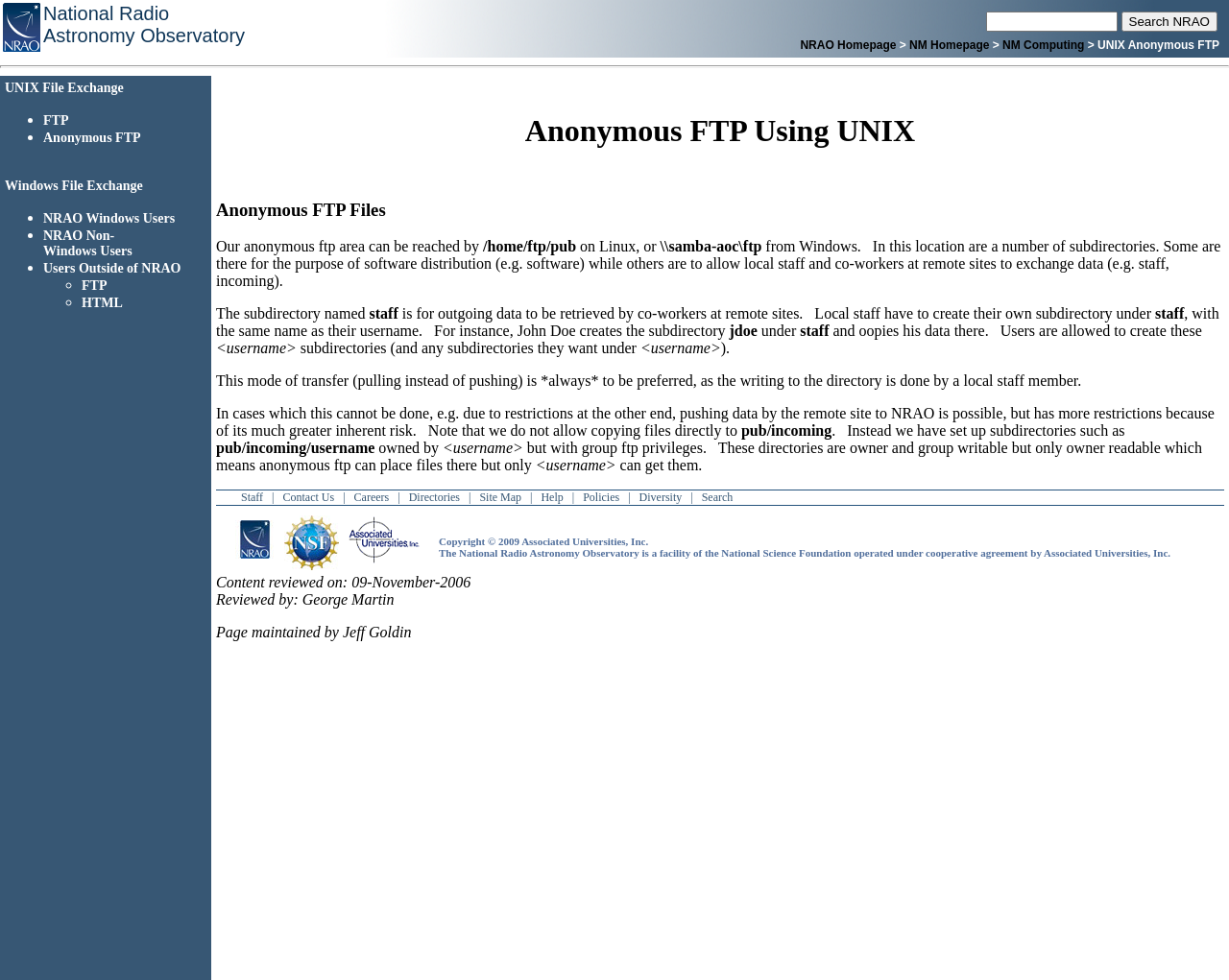Kindly provide the bounding box coordinates of the section you need to click on to fulfill the given instruction: "Browse UNIX File Exchange".

[0.004, 0.082, 0.101, 0.097]